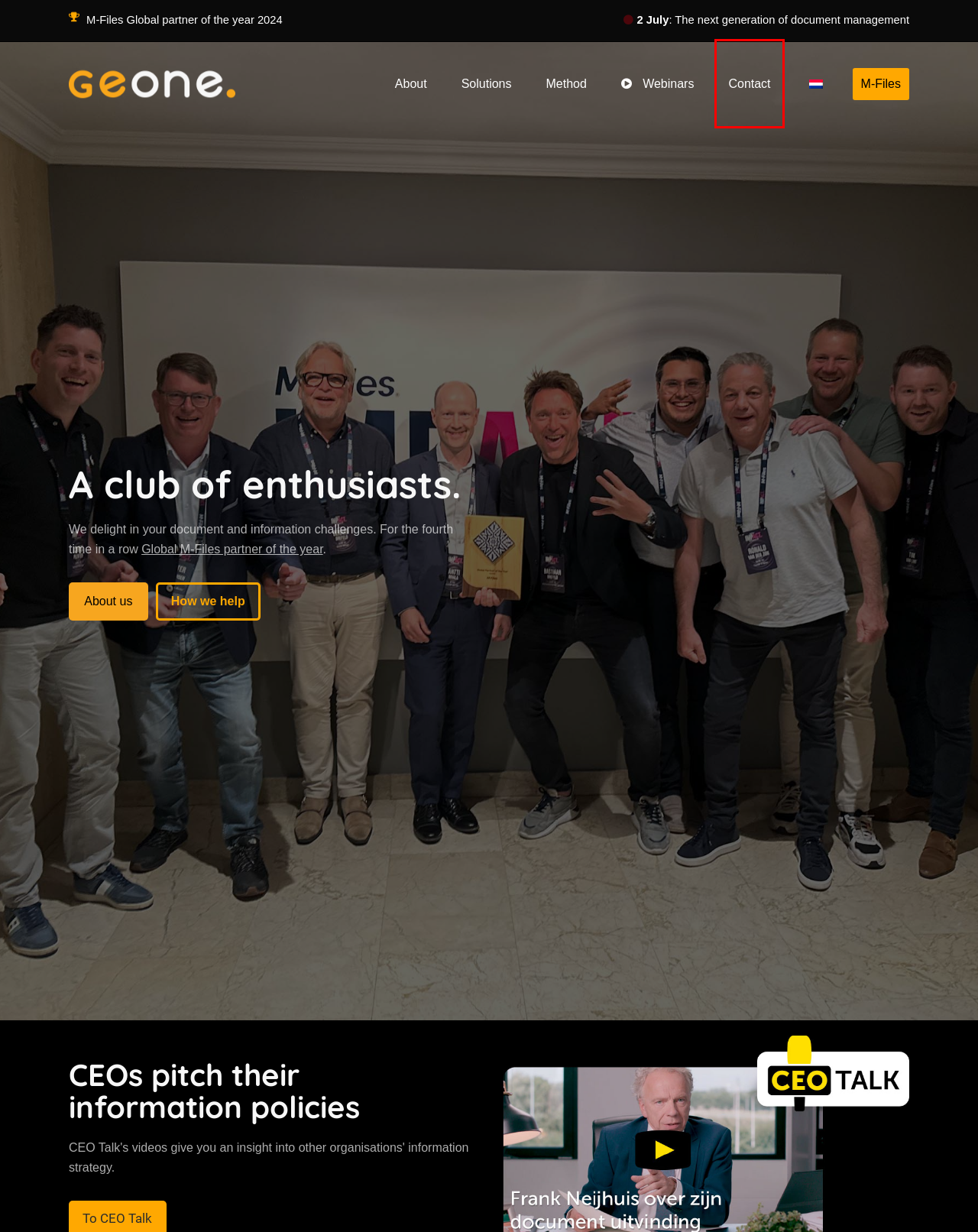You are given a screenshot of a webpage with a red rectangle bounding box around a UI element. Select the webpage description that best matches the new webpage after clicking the element in the bounding box. Here are the candidates:
A. Privacy Statement
B. Solutions
C. M-Files document management - what is and can M-Files do?
D. GeONE voted Global M-Files Partner of the Year for fourth year in a row
E. The next generation of document management
F. Contact - GeONE
G. About GeONE
H. Working at GeONE

F